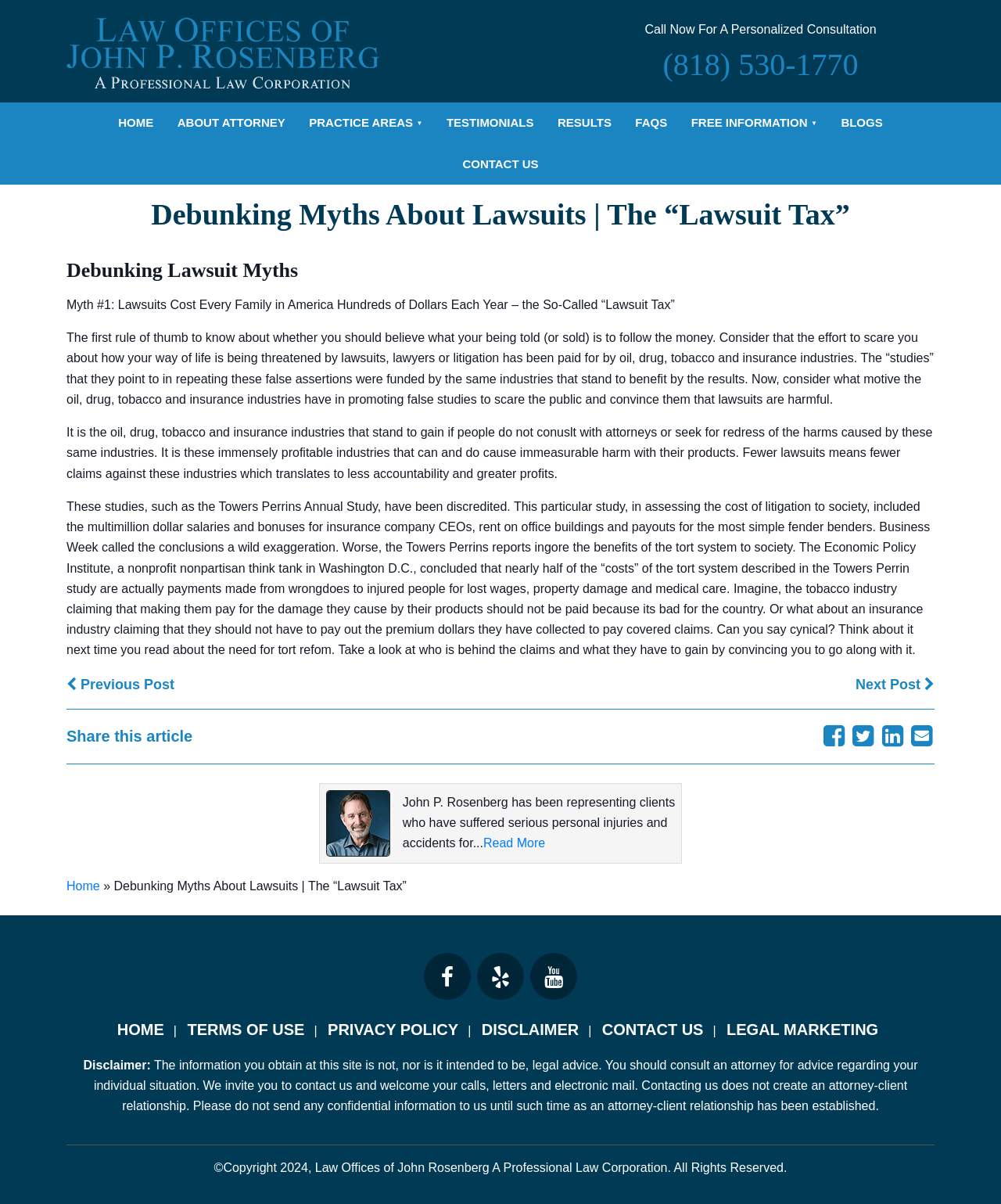Who is the author of the article?
Please look at the screenshot and answer using one word or phrase.

John Rosenberg